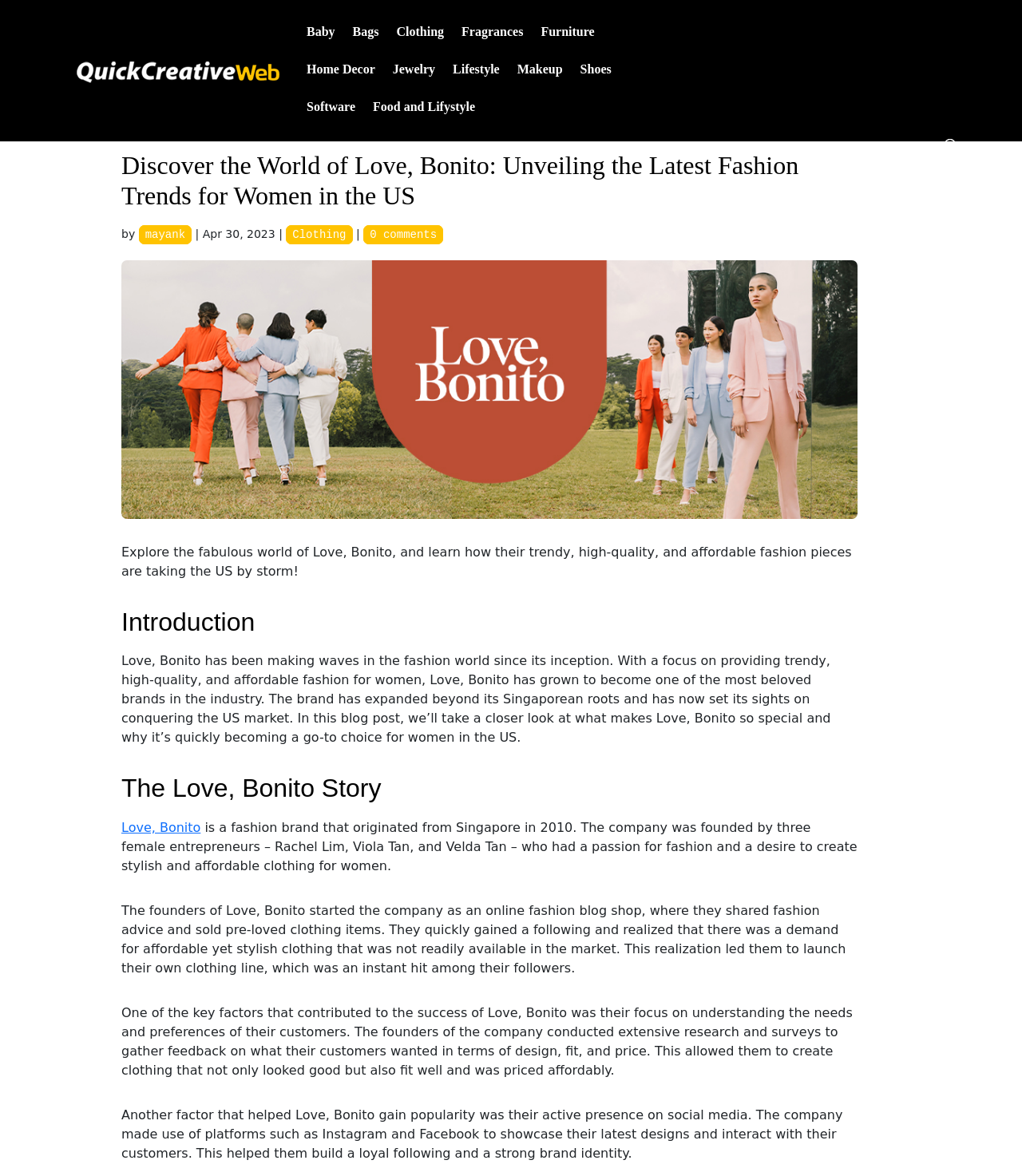Please identify the bounding box coordinates of the area that needs to be clicked to follow this instruction: "Visit the 'Clothing' section".

[0.388, 0.022, 0.434, 0.054]